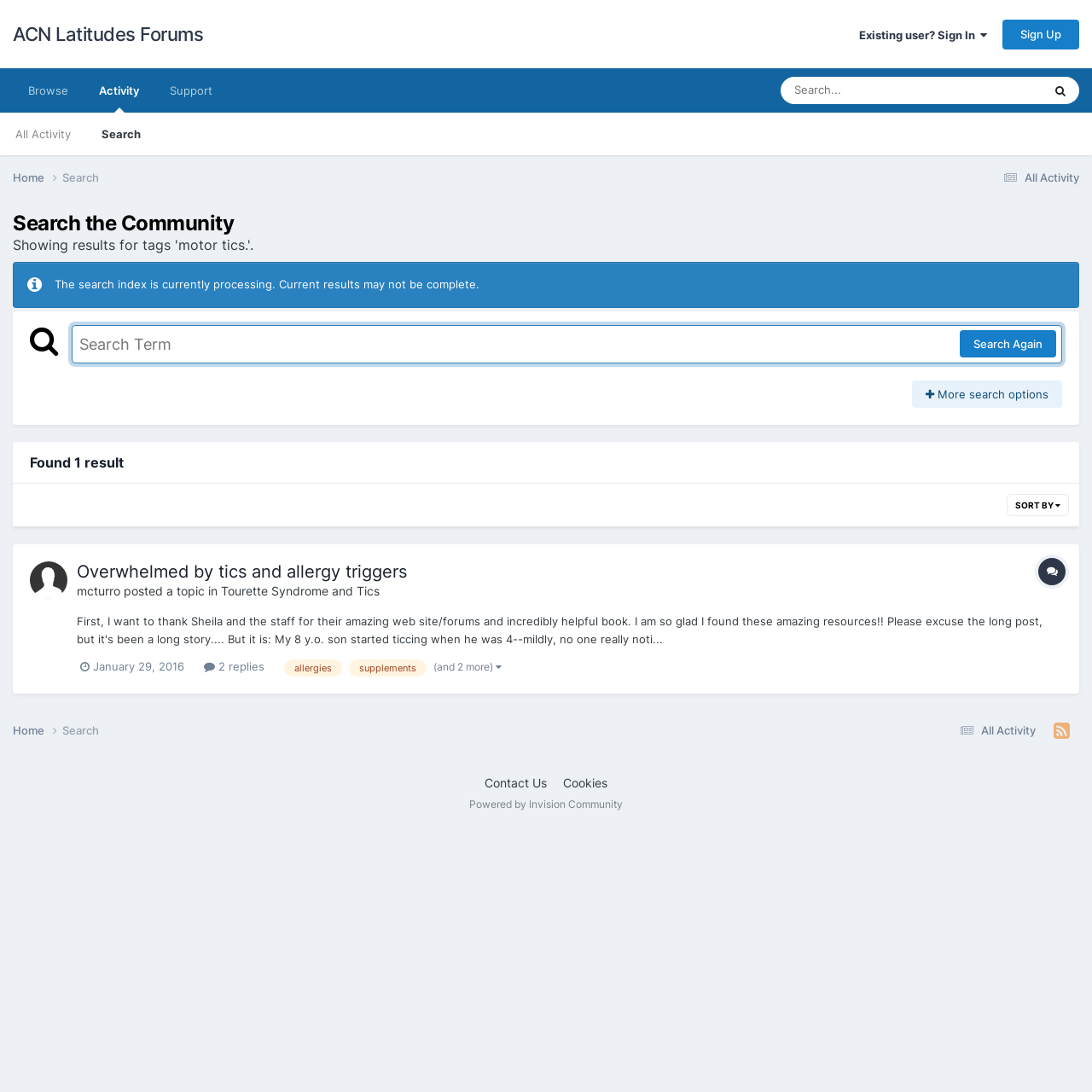Extract the main headline from the webpage and generate its text.

Search the Community